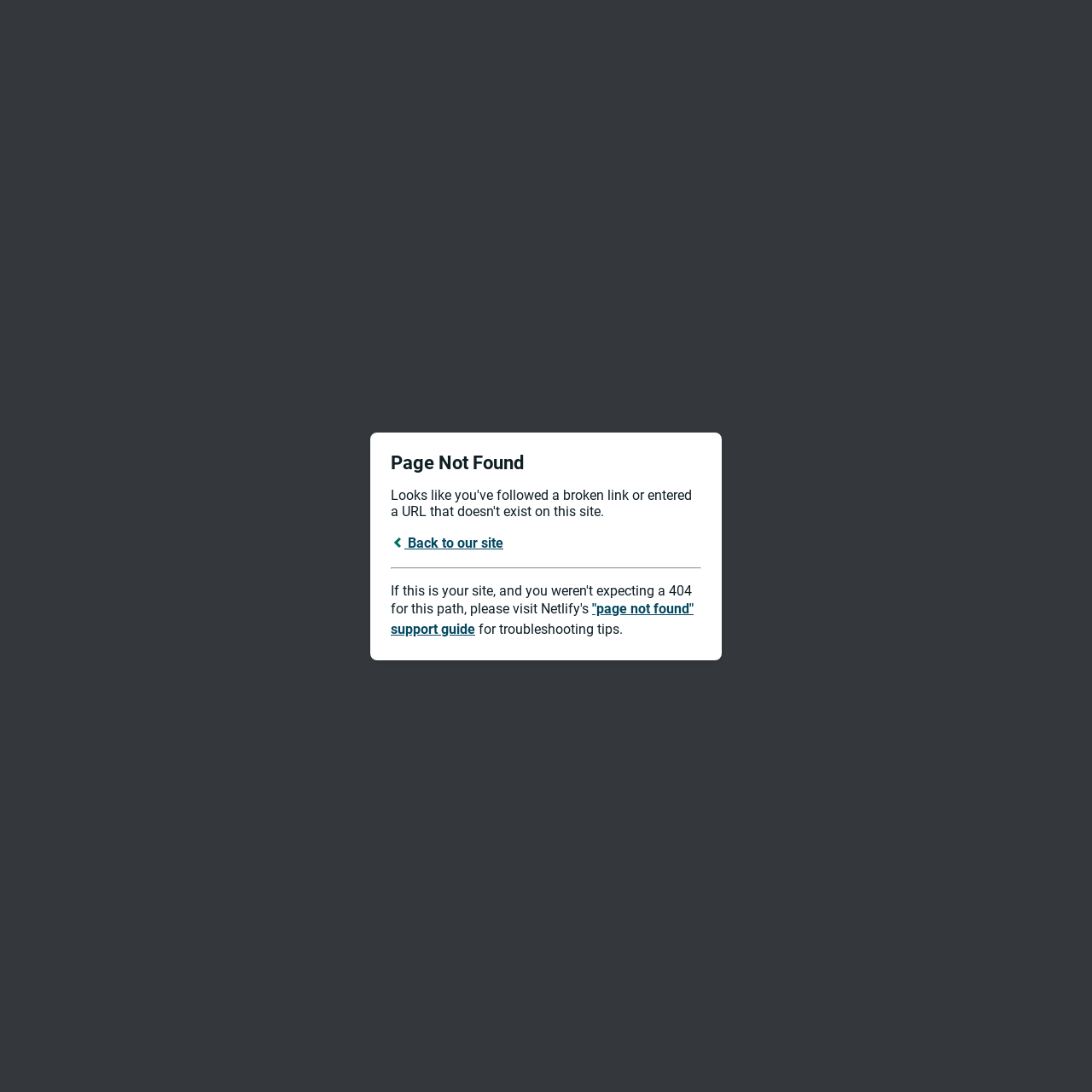Using the description: "parent_node: Telephone name="telephone" placeholder="Telephone"", identify the bounding box of the corresponding UI element in the screenshot.

None